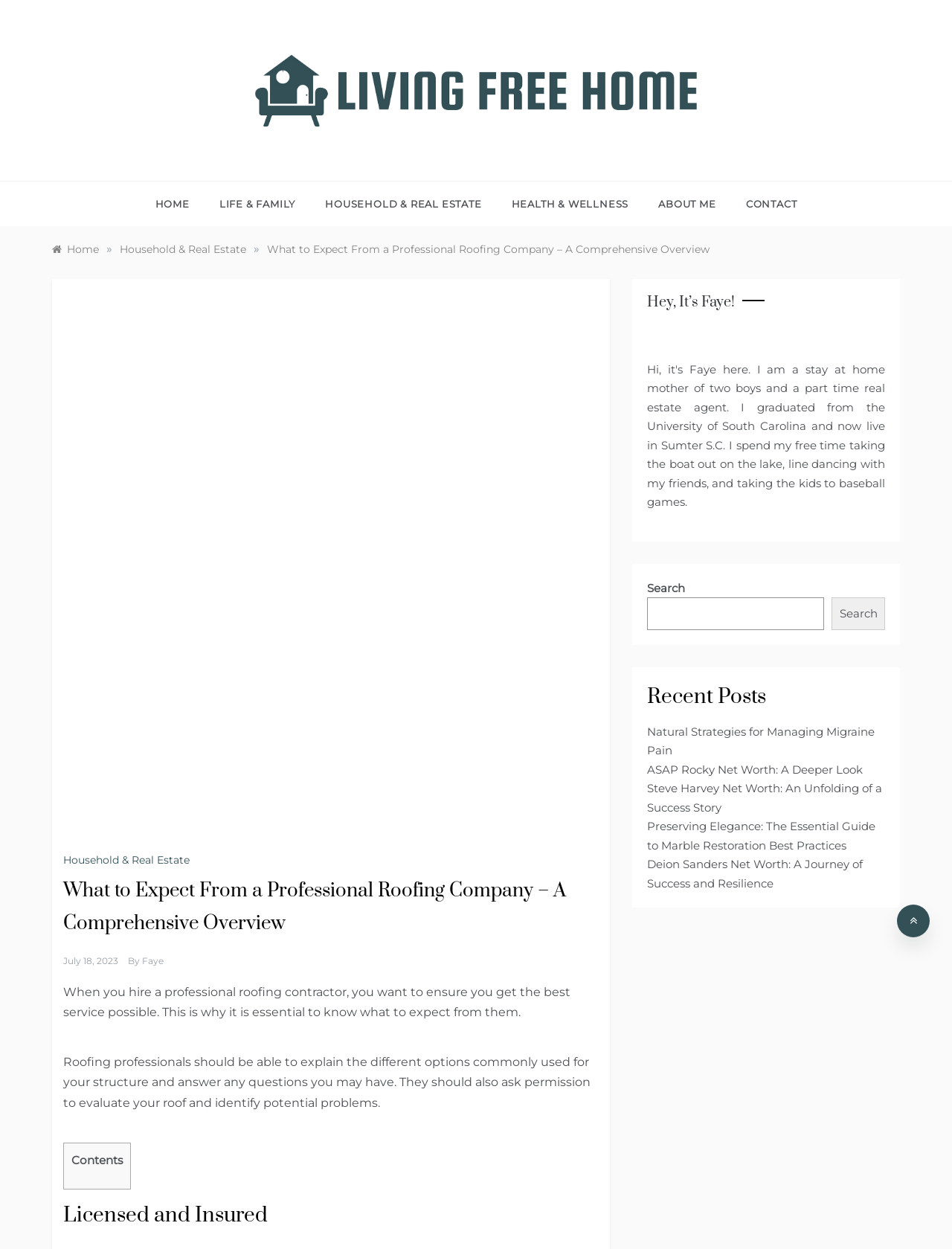How many recent posts are listed on the webpage?
Please provide a single word or phrase in response based on the screenshot.

5